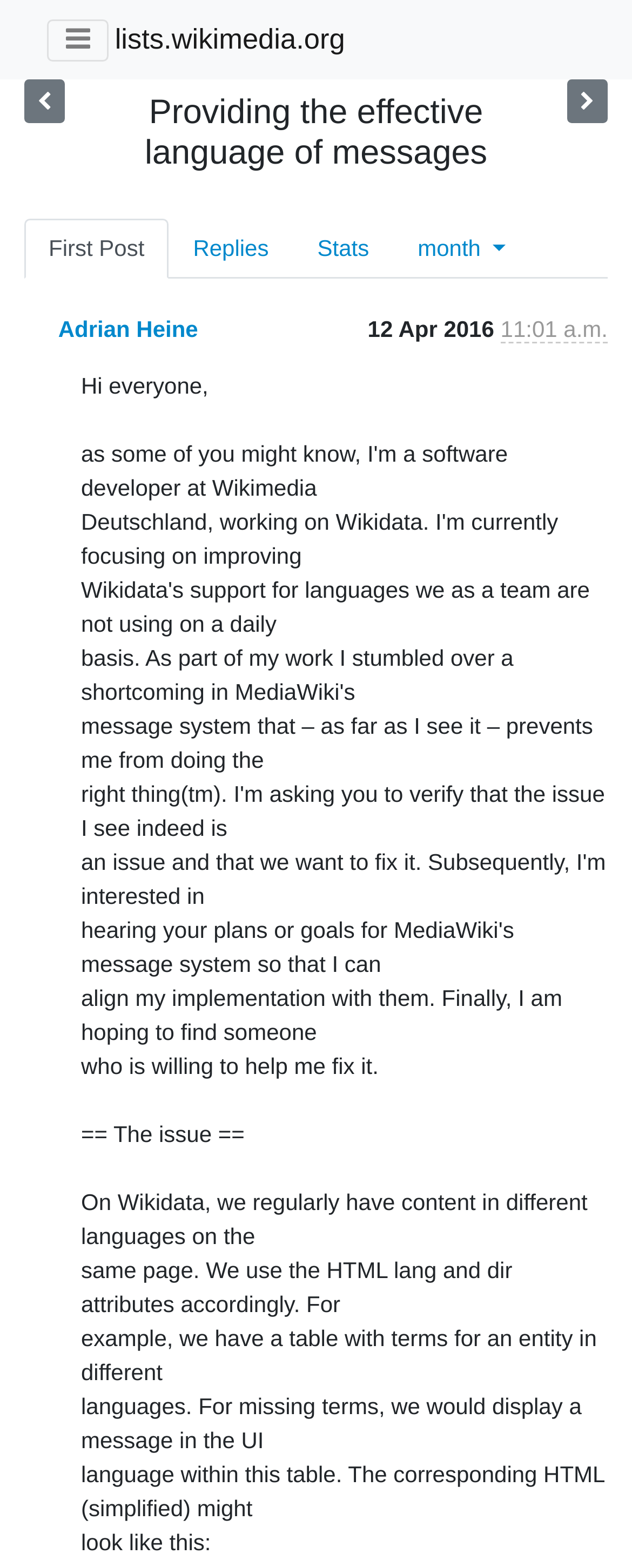Identify the bounding box coordinates for the UI element described as: "Stats". The coordinates should be provided as four floats between 0 and 1: [left, top, right, bottom].

[0.464, 0.14, 0.622, 0.178]